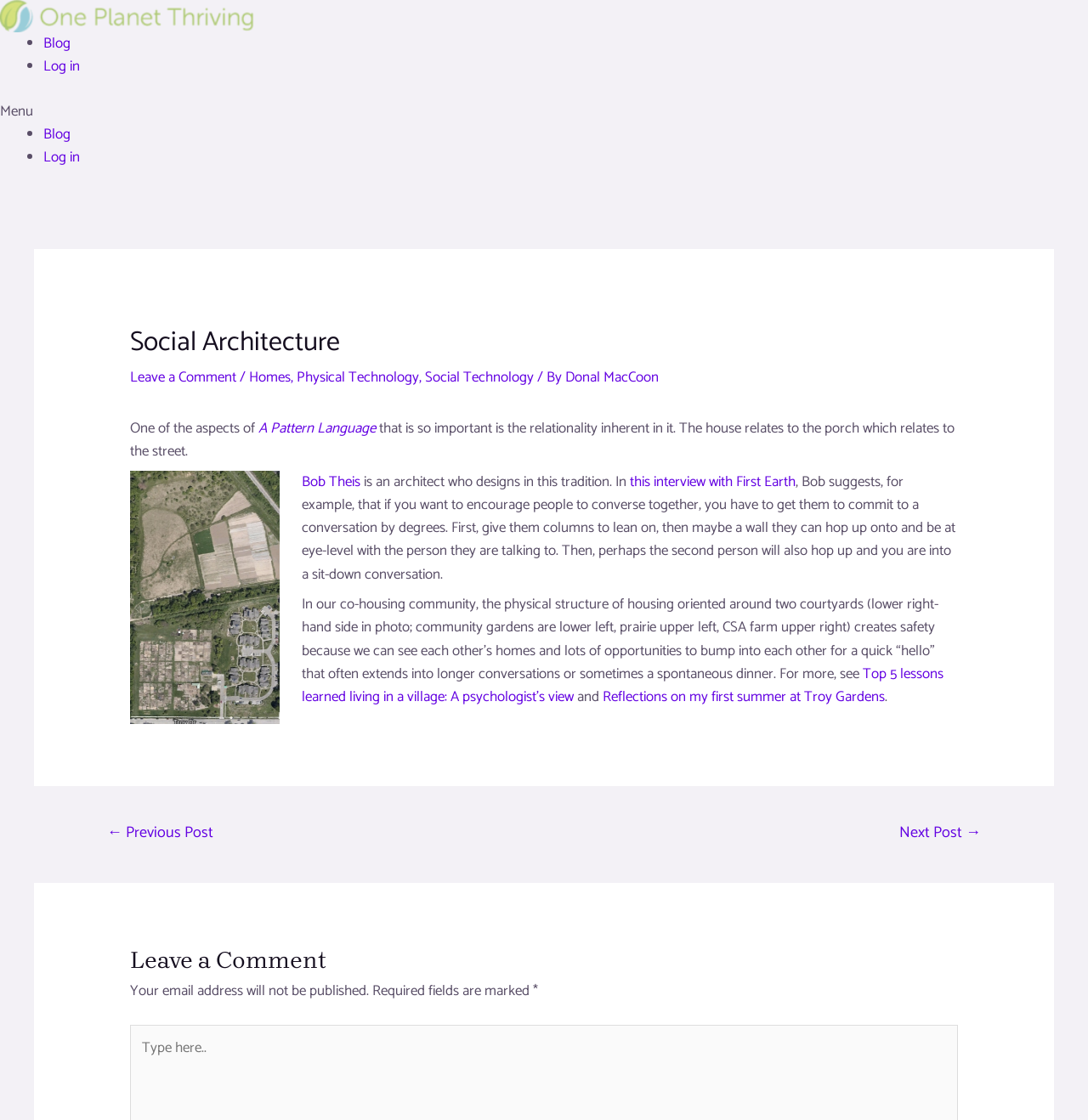Please provide a one-word or short phrase answer to the question:
What is the topic of the interview mentioned?

First Earth